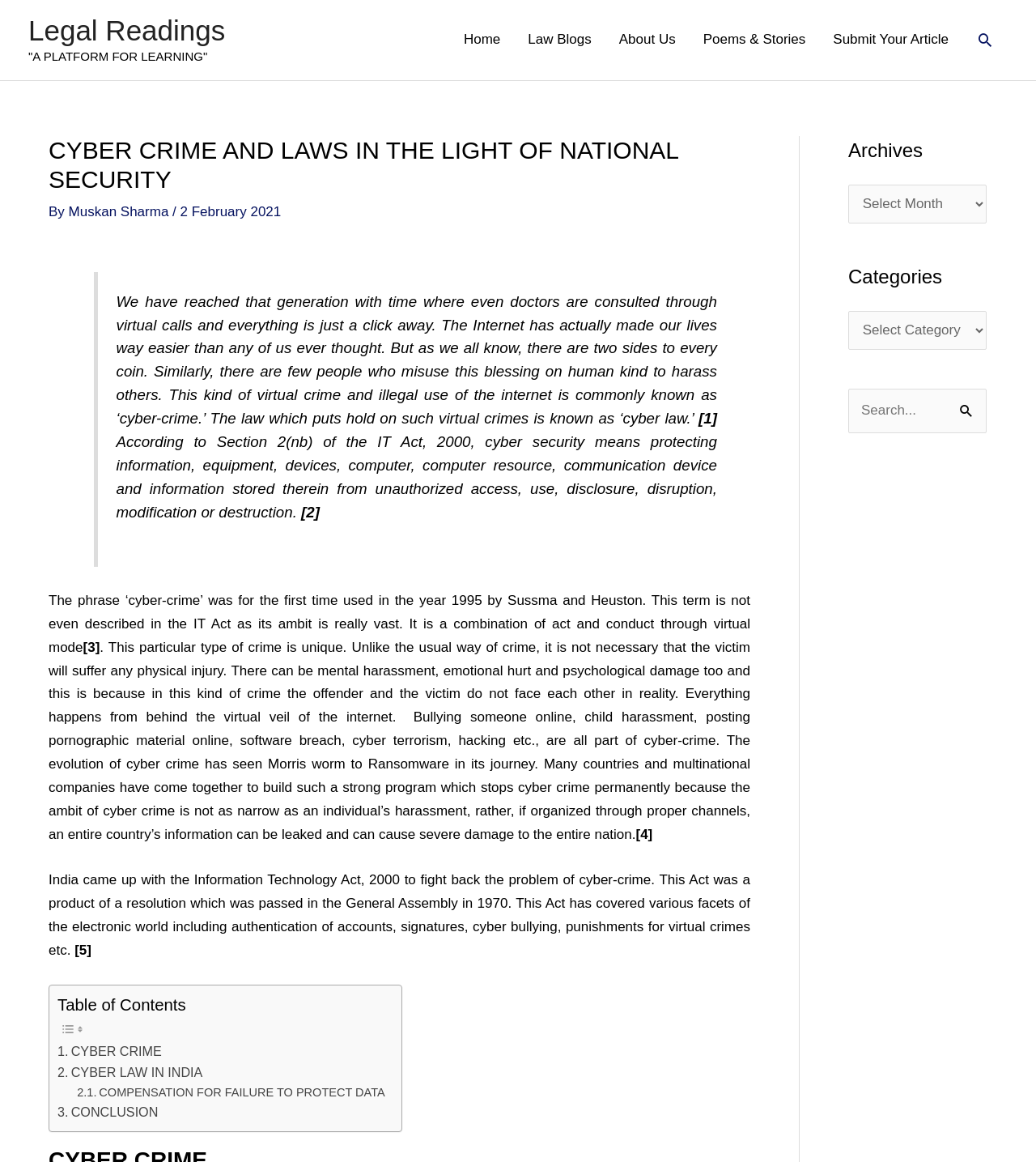Please locate the bounding box coordinates for the element that should be clicked to achieve the following instruction: "Submit an article". Ensure the coordinates are given as four float numbers between 0 and 1, i.e., [left, top, right, bottom].

[0.791, 0.011, 0.929, 0.058]